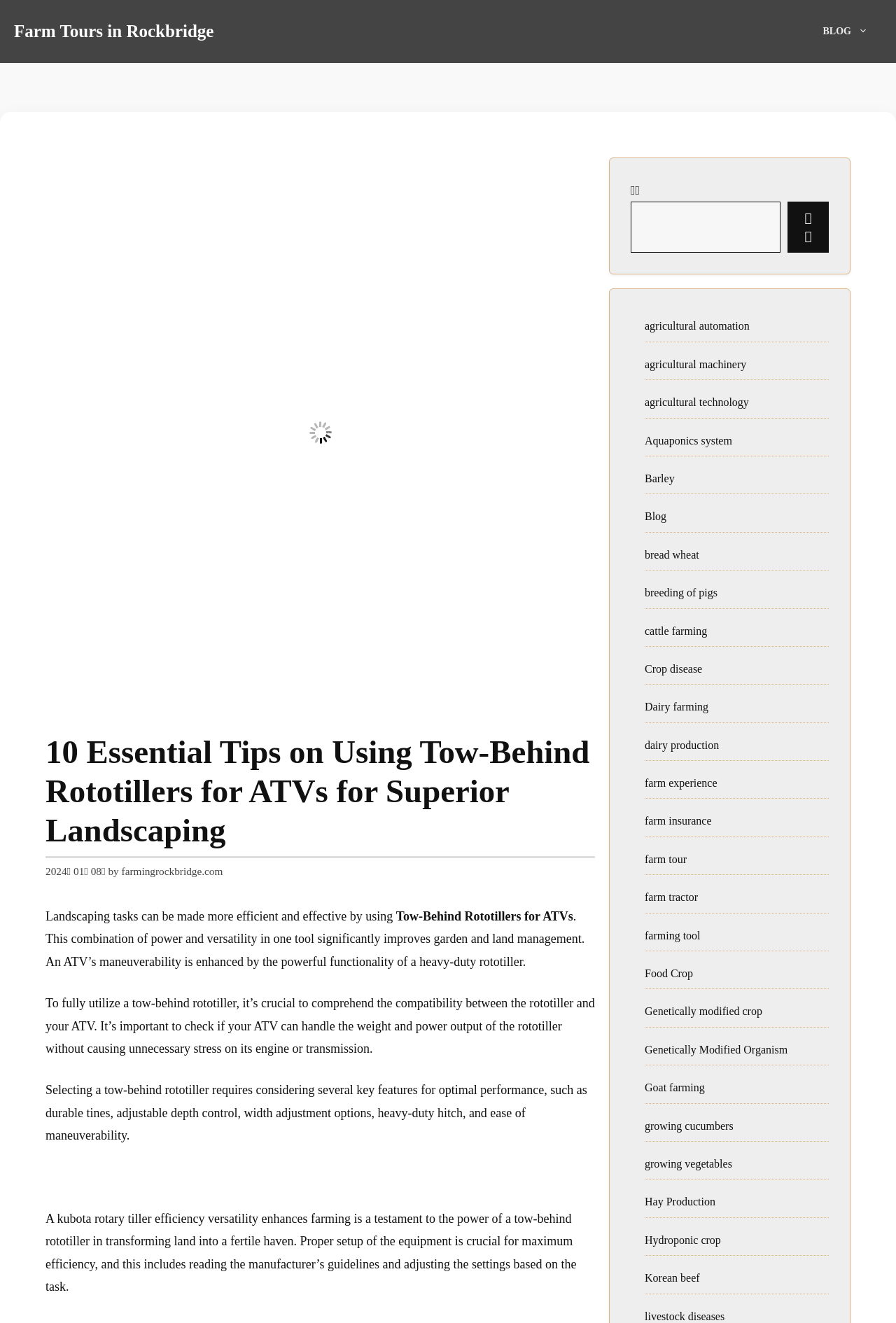Locate the bounding box of the user interface element based on this description: "Aquaponics system".

[0.72, 0.328, 0.817, 0.337]